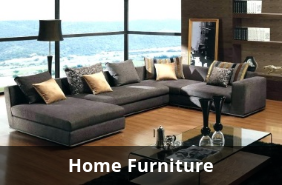Explain in detail what you see in the image.

This image showcases a stylish and contemporary home furniture setup, featuring a spacious sectional sofa adorned with plush cushions, offering both comfort and modern design. The sofa is positioned in a well-lit room with large windows, providing a stunning view of the outdoors, enhancing the ambiance of the space. Complementing the sofa is a sleek coffee table that adds elegance to the arrangement. The caption prominently displays “Home Furniture,” indicating the focus on furniture choices that blend functionality with aesthetic appeal, ideal for creating a cozy and inviting living area.